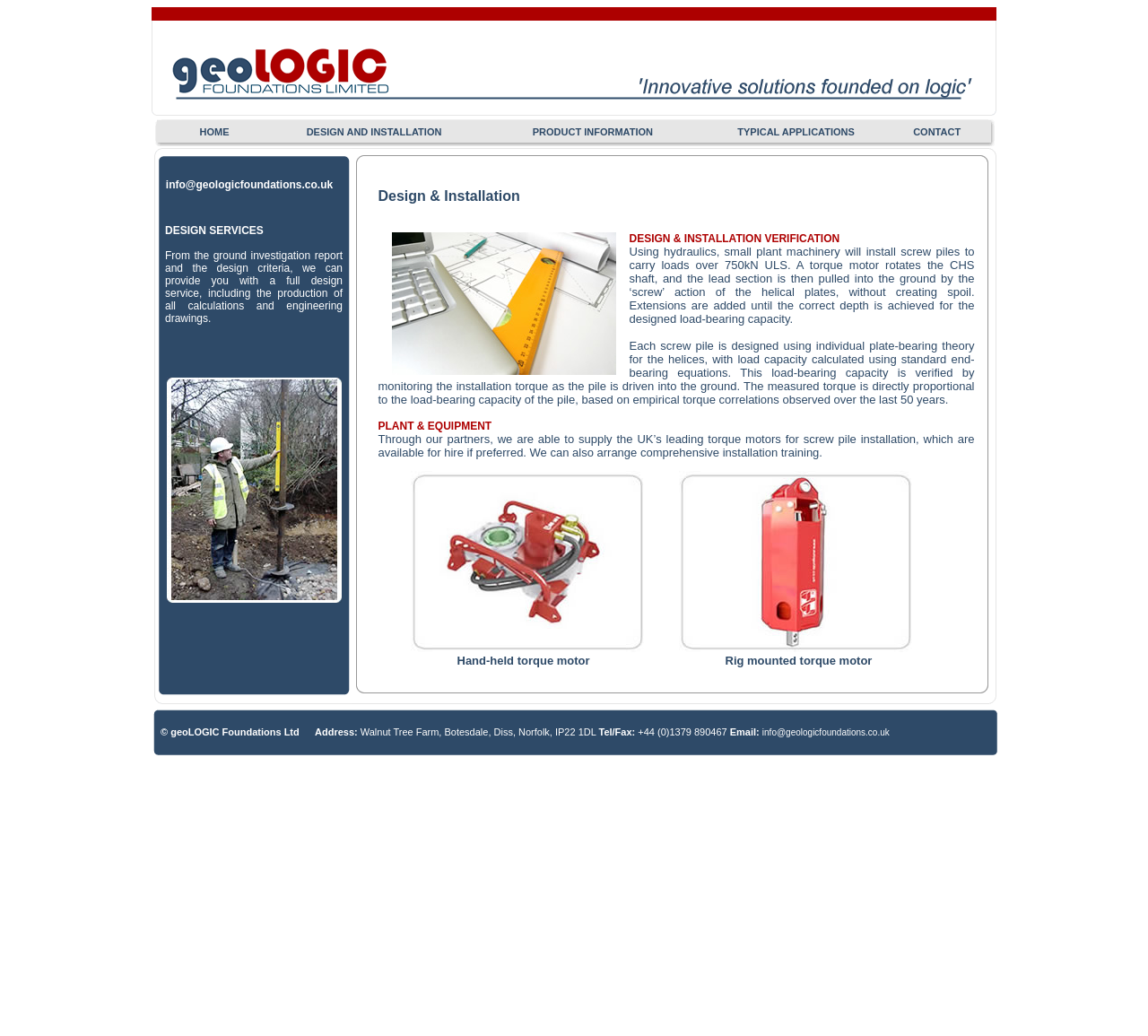Bounding box coordinates are specified in the format (top-left x, top-left y, bottom-right x, bottom-right y). All values are floating point numbers bounded between 0 and 1. Please provide the bounding box coordinate of the region this sentence describes: DESIGN AND INSTALLATION

[0.267, 0.122, 0.385, 0.132]